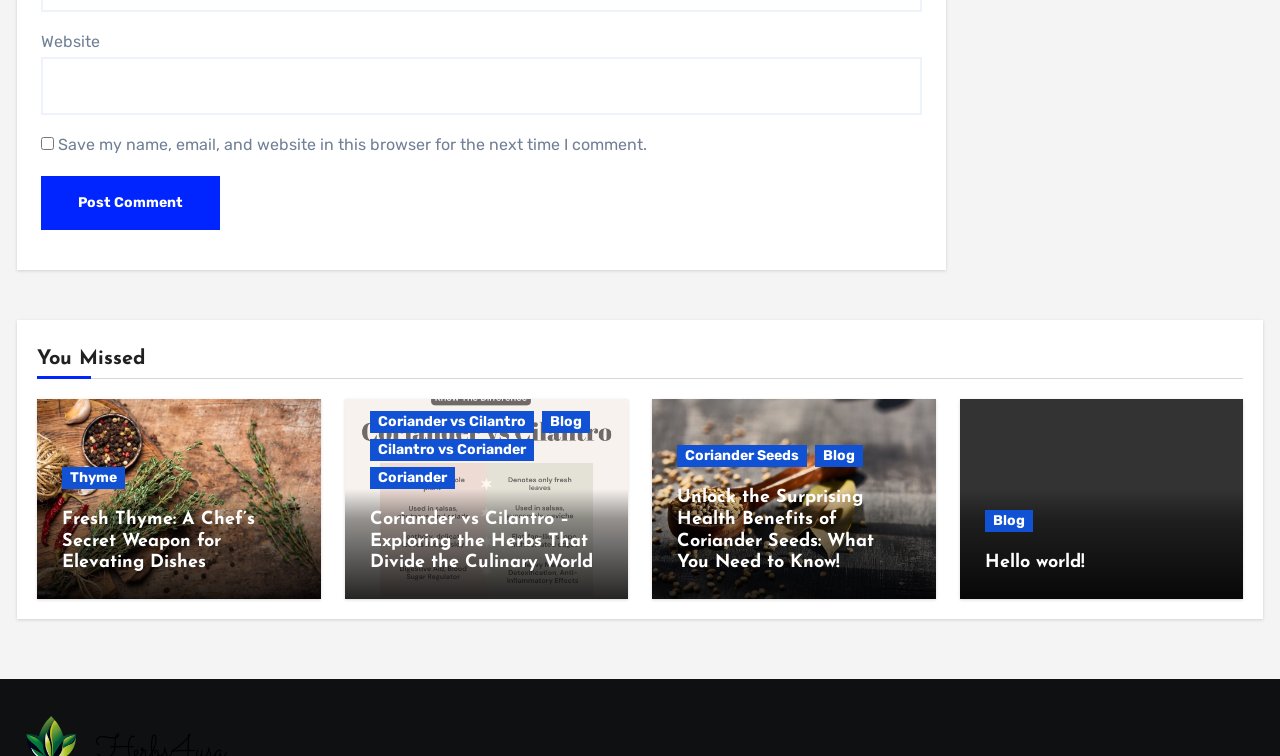Please find the bounding box coordinates of the element that you should click to achieve the following instruction: "Post a comment". The coordinates should be presented as four float numbers between 0 and 1: [left, top, right, bottom].

[0.032, 0.233, 0.172, 0.304]